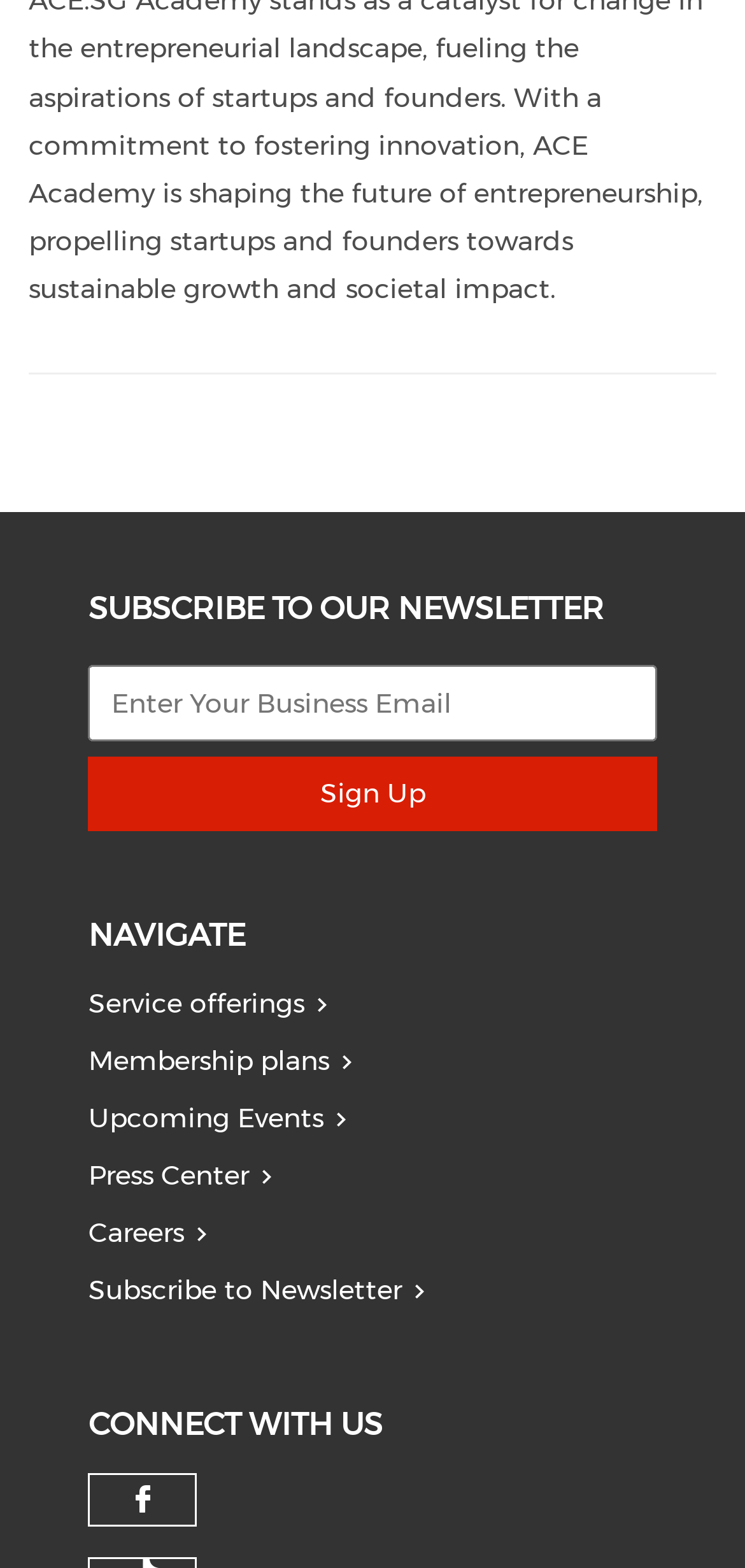Answer the following query with a single word or phrase:
What is the purpose of the textbox?

Enter business email